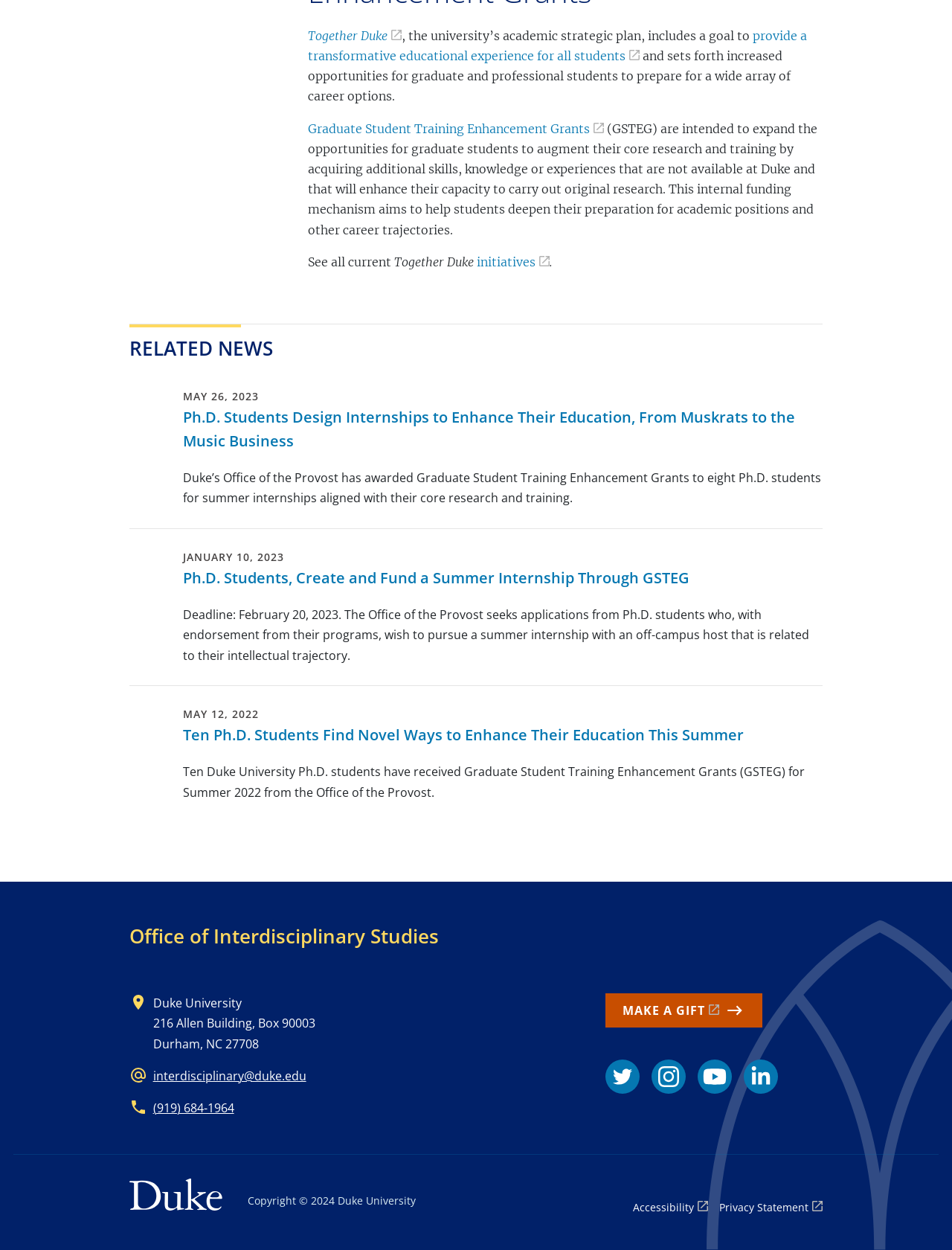What is the name of the office that seeks applications from Ph.D. students for GSTEG?
Using the details from the image, give an elaborate explanation to answer the question.

The name of the office that seeks applications from Ph.D. students for GSTEG can be found in the article titled 'Ph.D. Students, Create and Fund a Summer Internship Through GSTEG', which states that the Office of the Provost seeks applications from Ph.D. students who wish to pursue a summer internship with an off-campus host that is related to their intellectual trajectory.